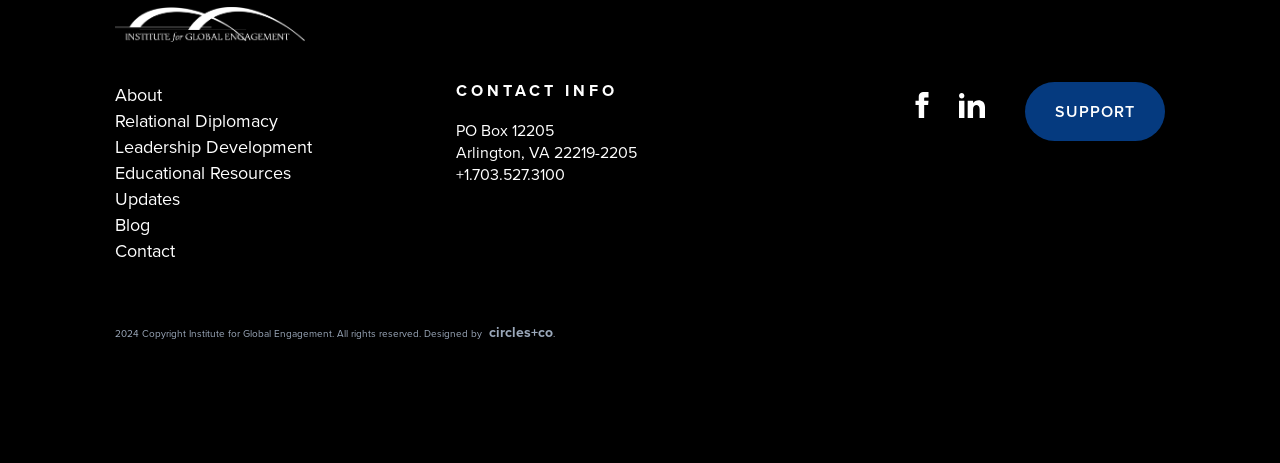Using the information in the image, could you please answer the following question in detail:
What is the purpose of the 'SUPPORT' link?

The 'SUPPORT' link is located at the top-right corner of the webpage, and it is likely that clicking on this link will take the user to a page where they can provide support to the institute, possibly through donations or other means.